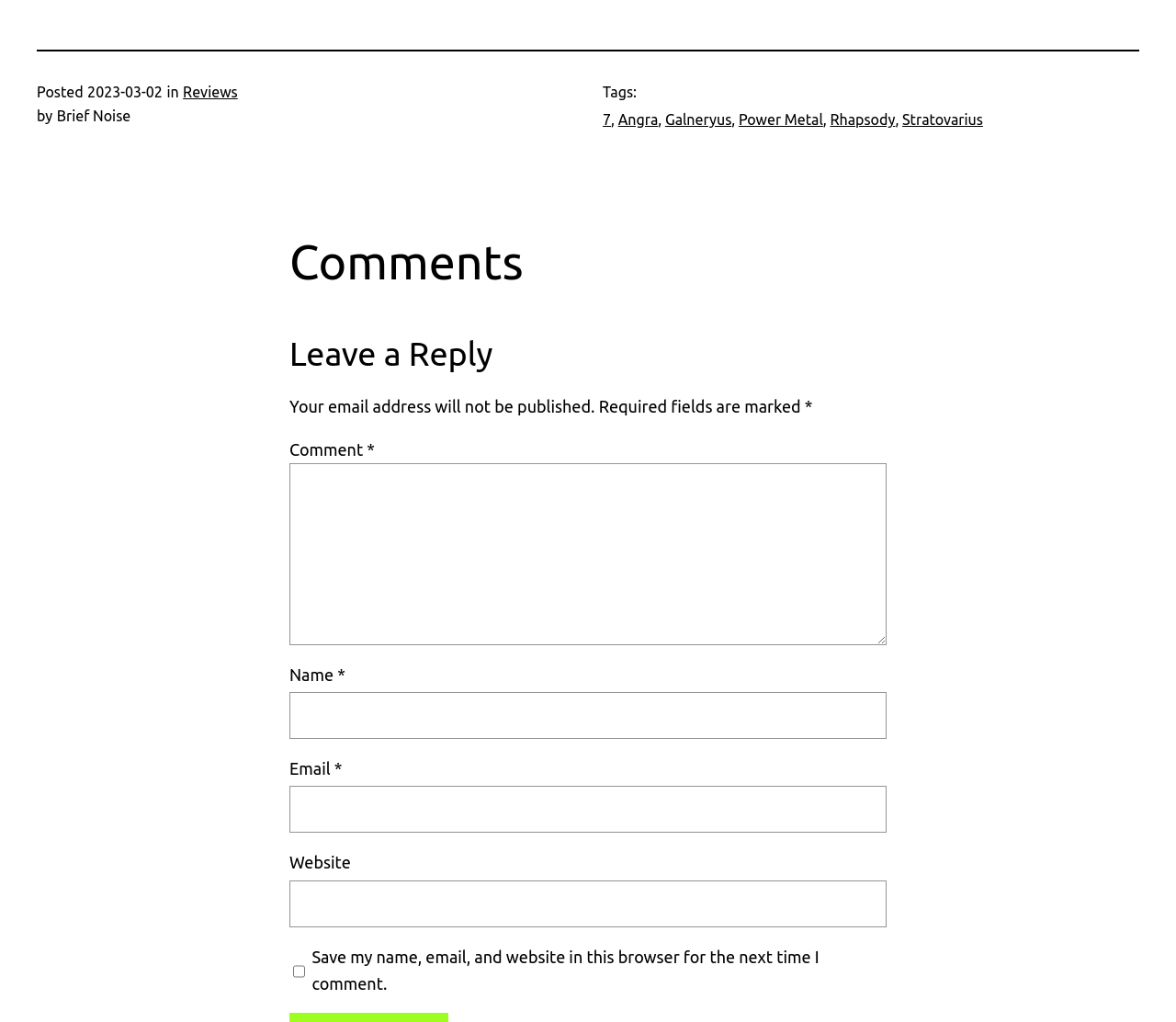Using the details in the image, give a detailed response to the question below:
What is the name of the author of the content?

The name of the author of the content can be found in the StaticText element with the text 'by'. The next sibling element is another StaticText element with the text 'Brief Noise', which is the name of the author.